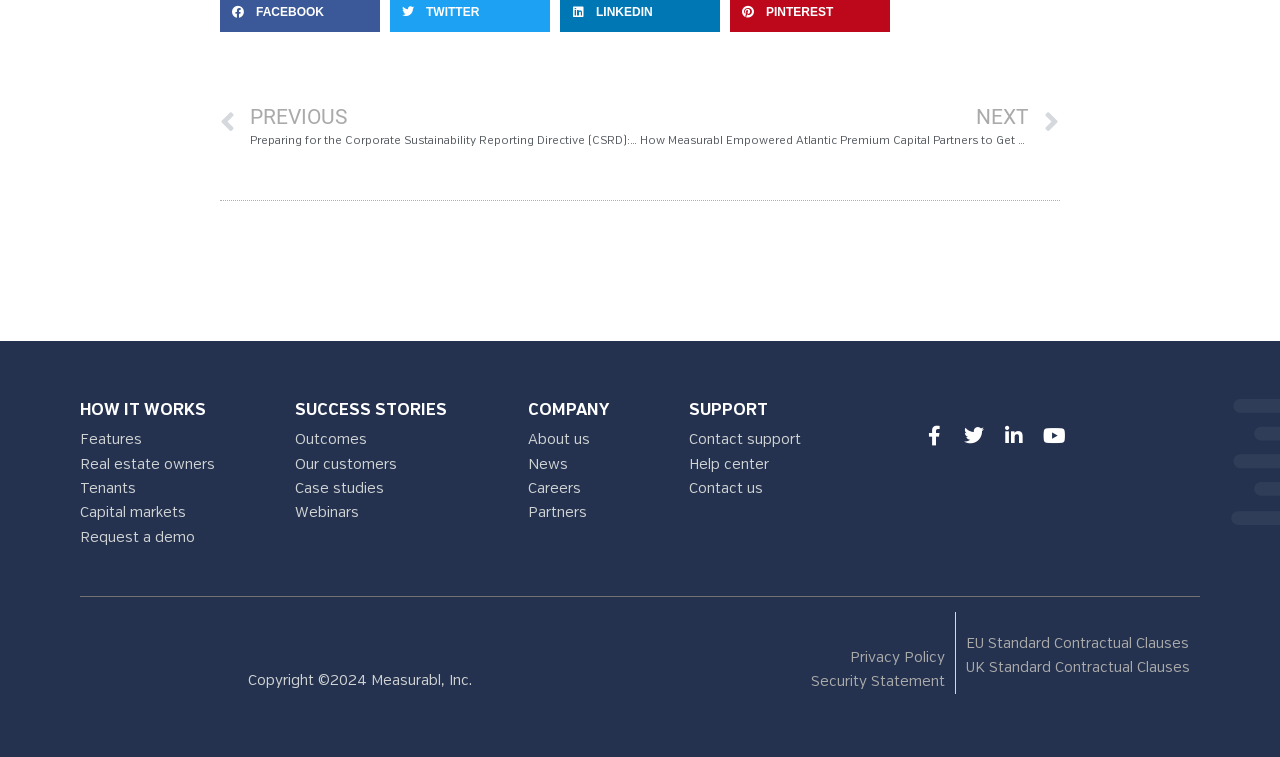What is the name of the company?
Please answer using one word or phrase, based on the screenshot.

Measurabl